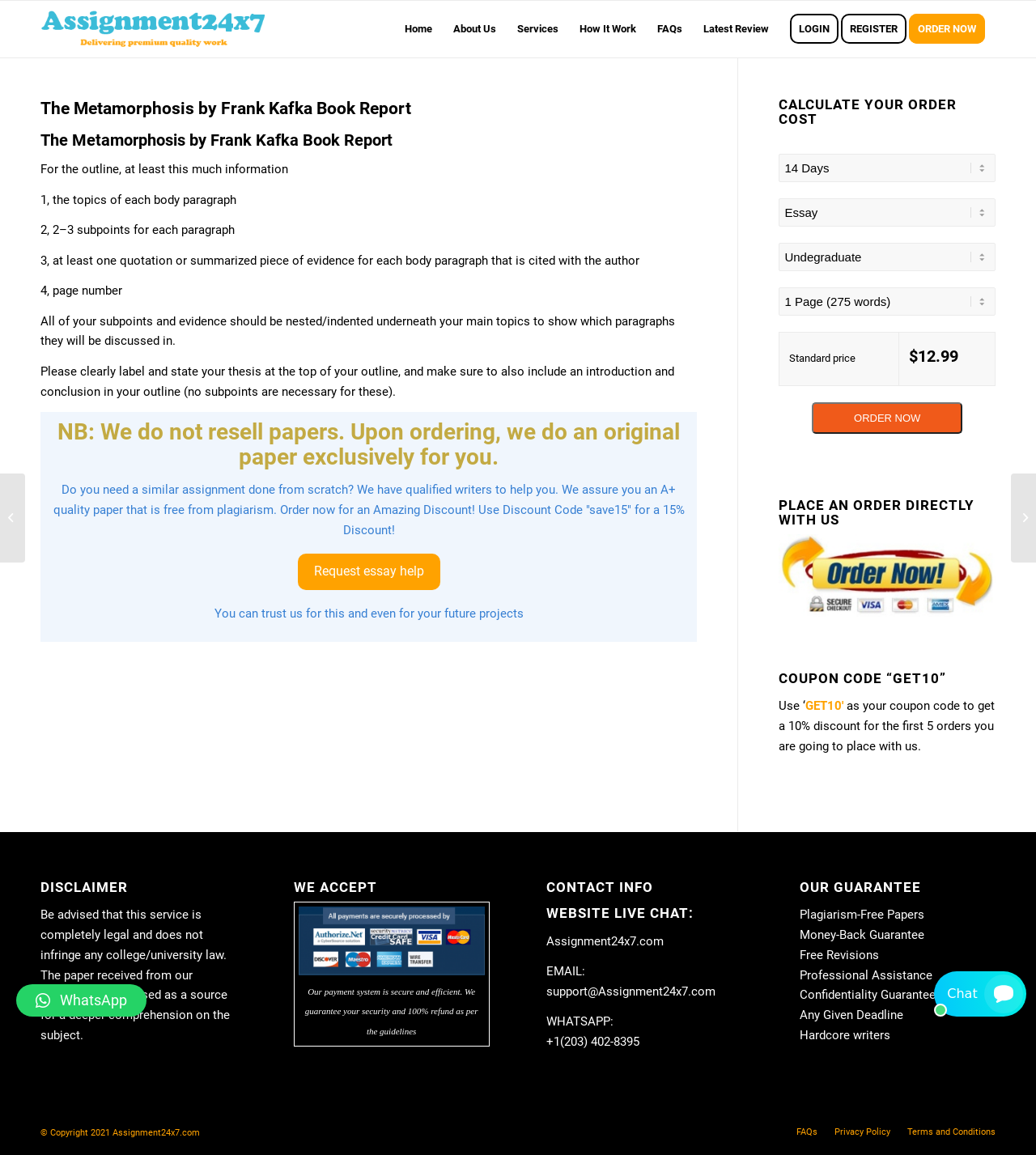Please pinpoint the bounding box coordinates for the region I should click to adhere to this instruction: "Click the LOGIN menuitem".

[0.752, 0.001, 0.82, 0.05]